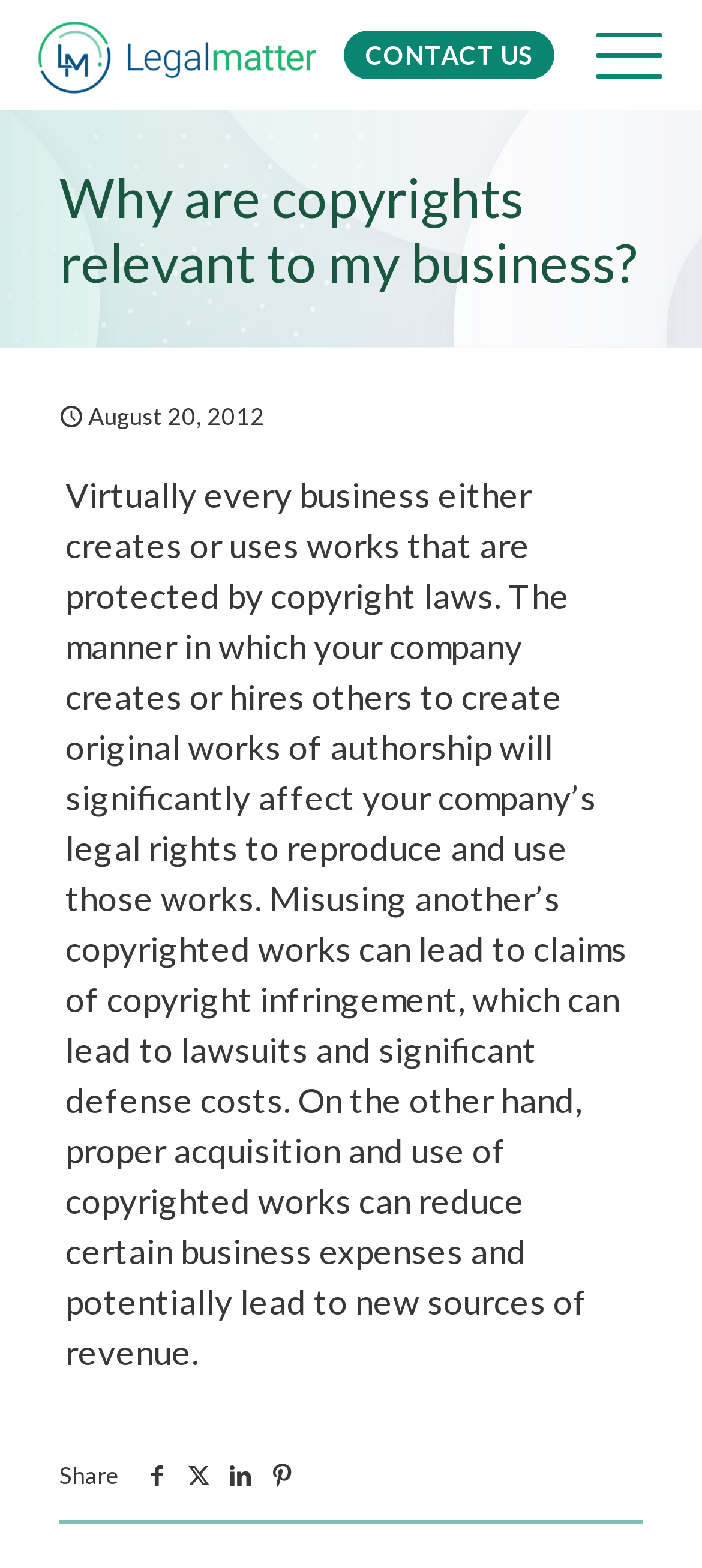What is the contact information section called?
Refer to the image and provide a thorough answer to the question.

I found the contact information section by looking at the list element with the text 'contact details' at the top of the webpage.